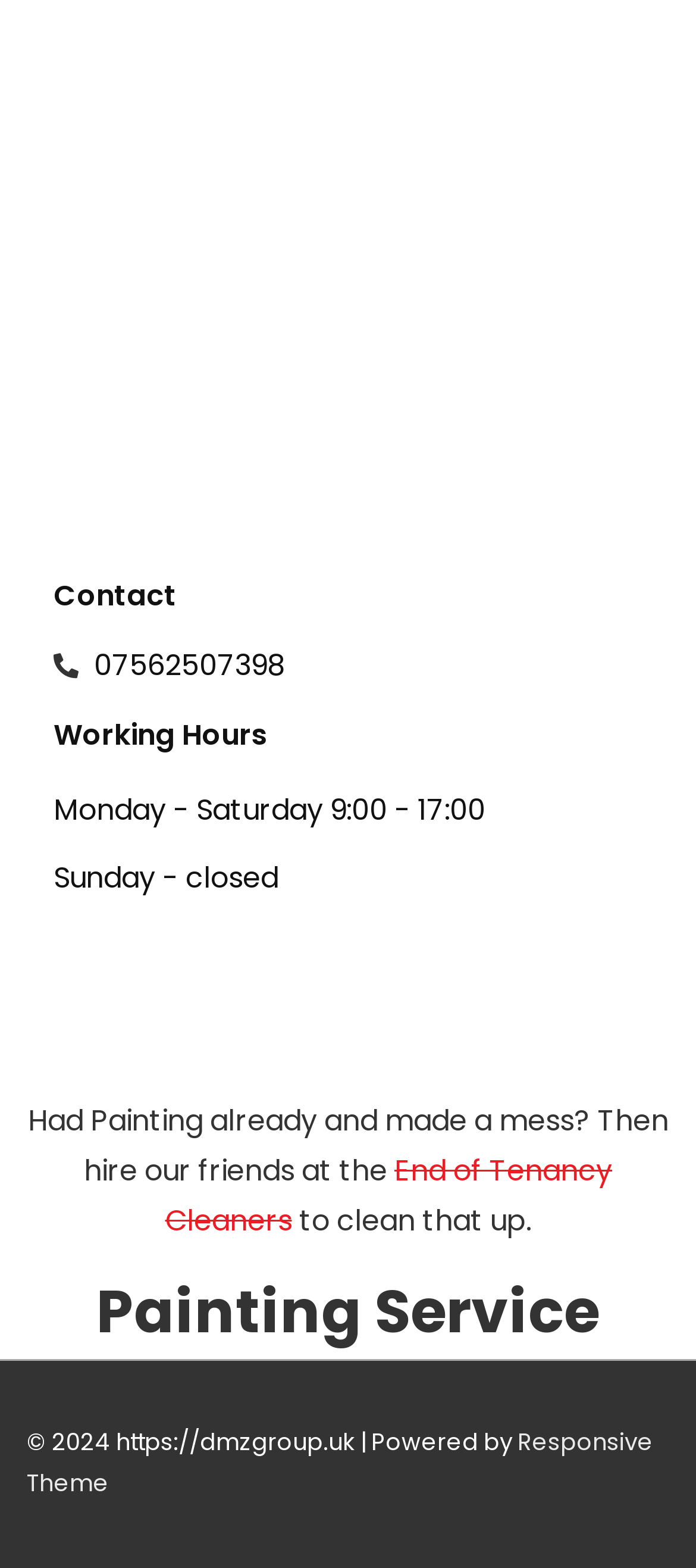What is the phone number to contact the painting service?
Using the information from the image, give a concise answer in one word or a short phrase.

07562507398